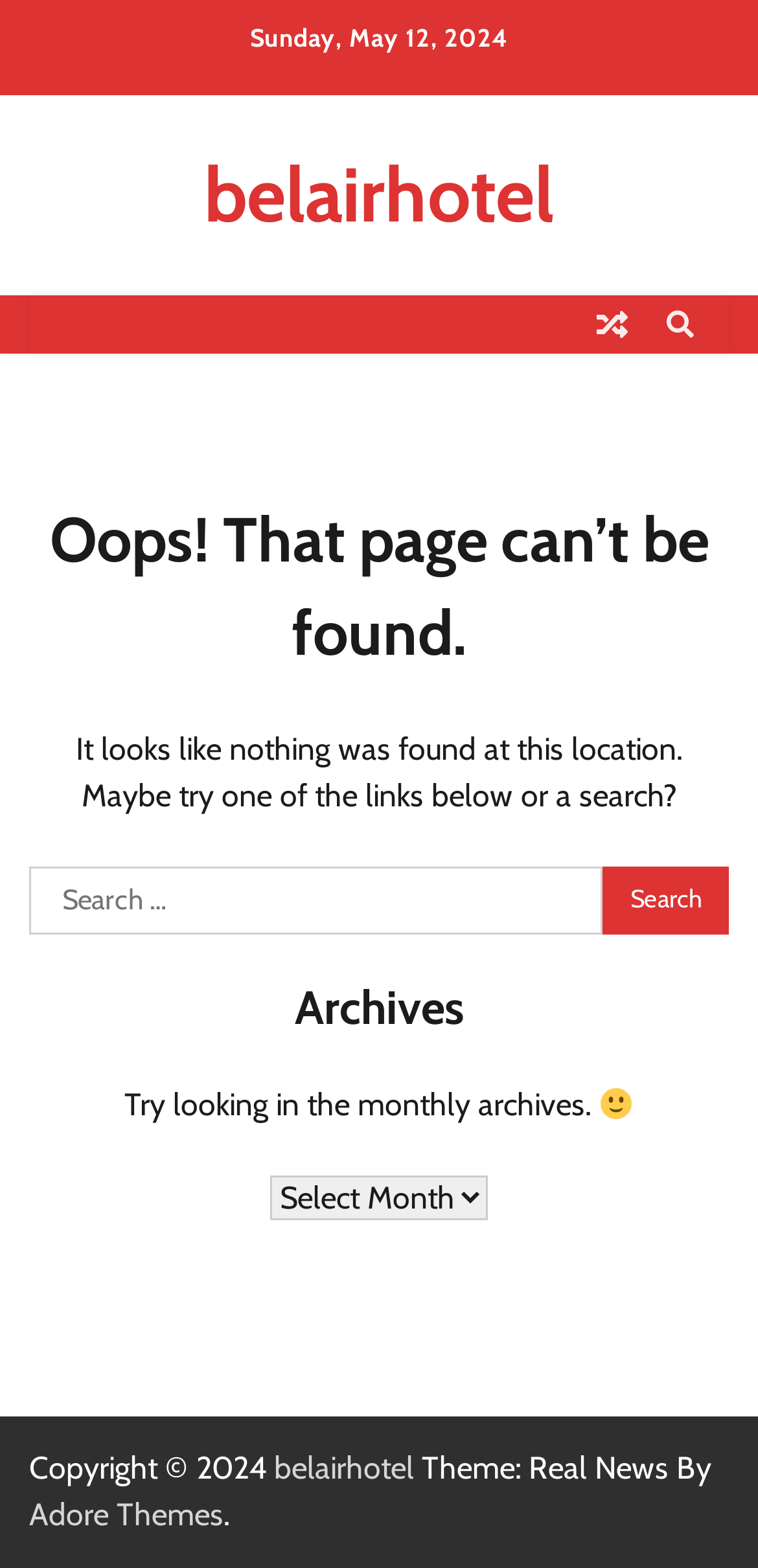What is the theme of the website?
Could you give a comprehensive explanation in response to this question?

The theme of the website is mentioned at the bottom of the webpage, which is 'Theme: Real News By Adore Themes'. This indicates that the theme of the website is Real News.